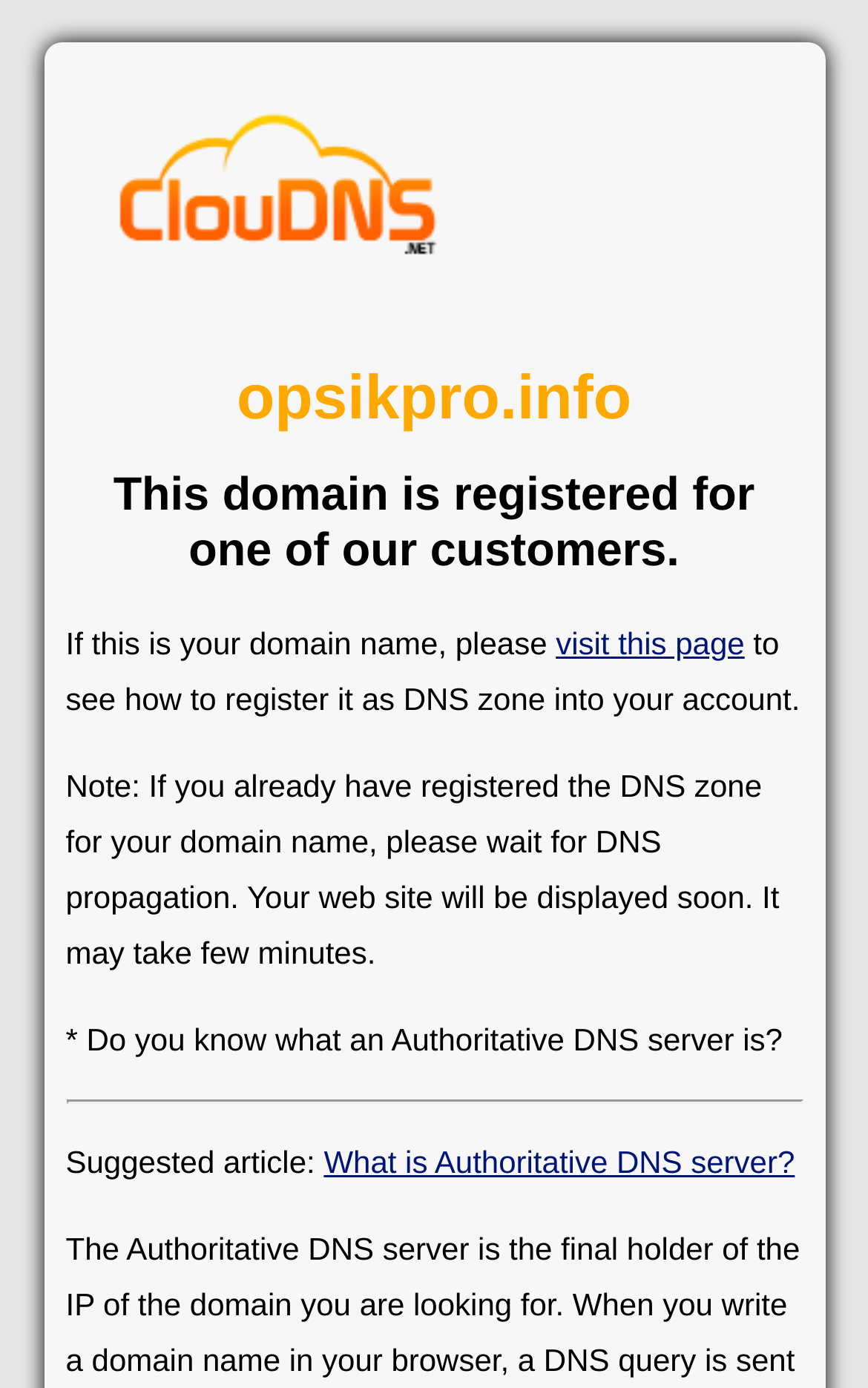Locate the bounding box coordinates for the element described below: "parent_node: opsikpro.info title="Cloud DNS"". The coordinates must be four float values between 0 and 1, formatted as [left, top, right, bottom].

[0.127, 0.079, 0.512, 0.204]